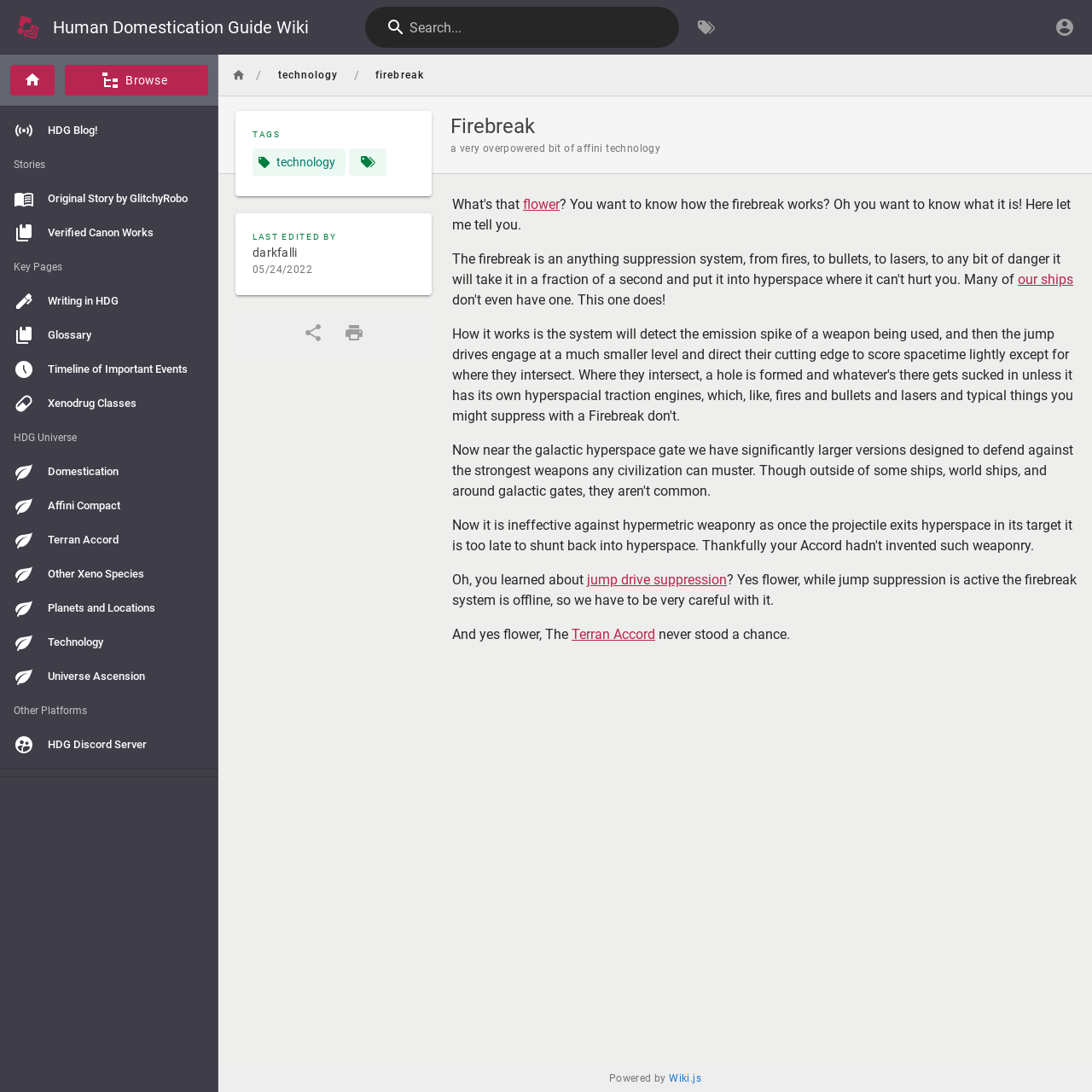Please identify the coordinates of the bounding box for the clickable region that will accomplish this instruction: "Read about jump drive suppression".

[0.538, 0.523, 0.666, 0.538]